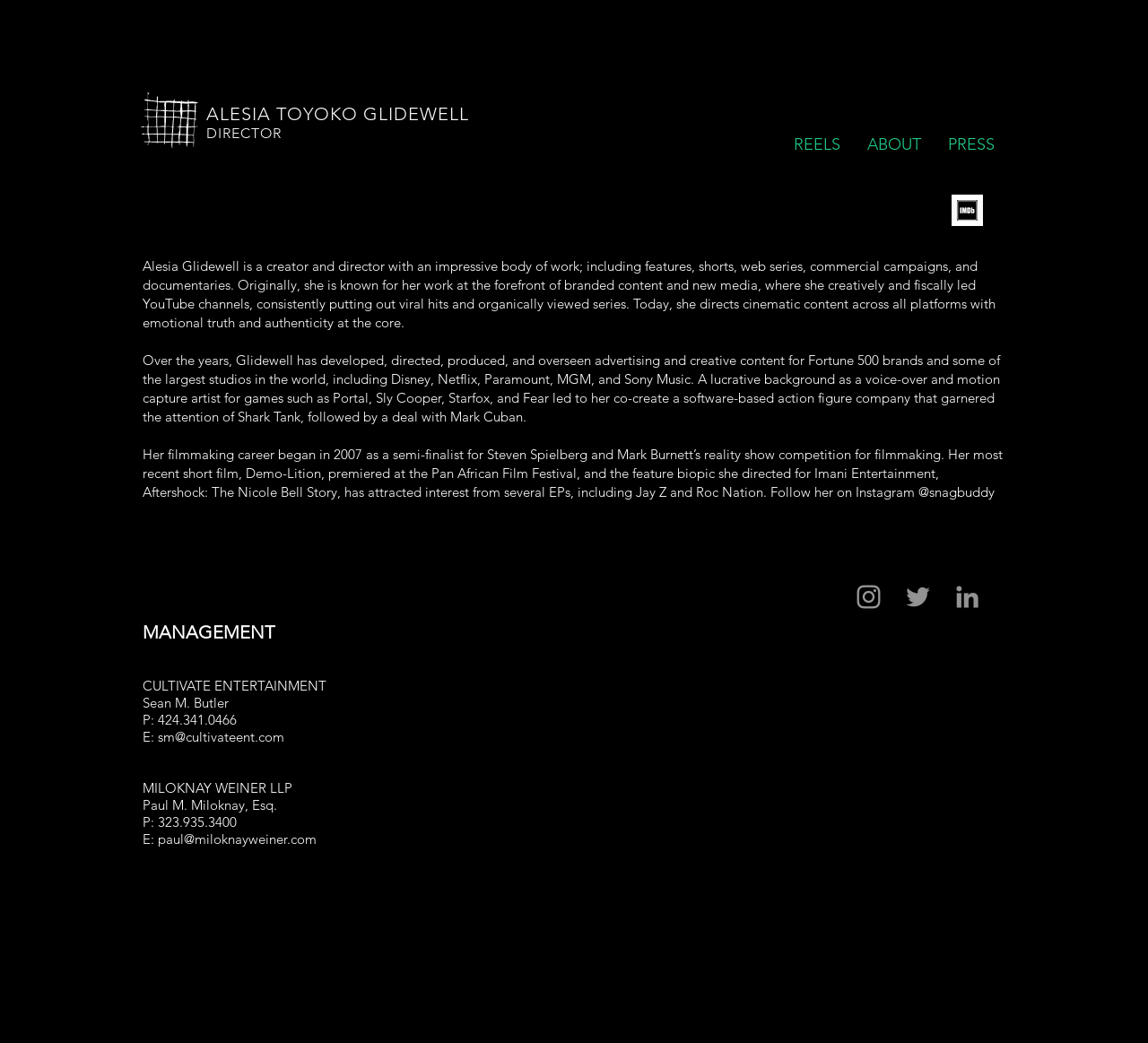What is the name of the film festival where Alesia Glidewell's short film premiered?
Provide a thorough and detailed answer to the question.

The webpage mentions that Alesia Glidewell's most recent short film, Demo-Lition, premiered at the Pan African Film Festival.